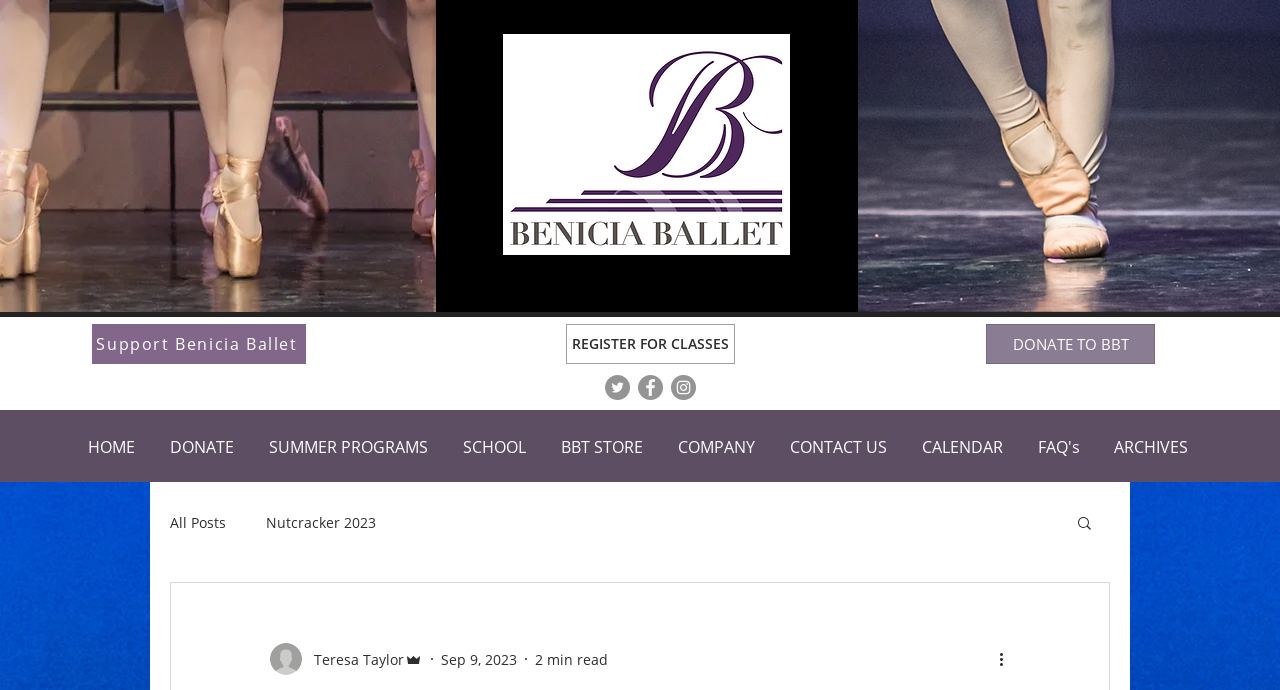From the element description: "Nutcracker 2023", extract the bounding box coordinates of the UI element. The coordinates should be expressed as four float numbers between 0 and 1, in the order [left, top, right, bottom].

[0.208, 0.743, 0.294, 0.77]